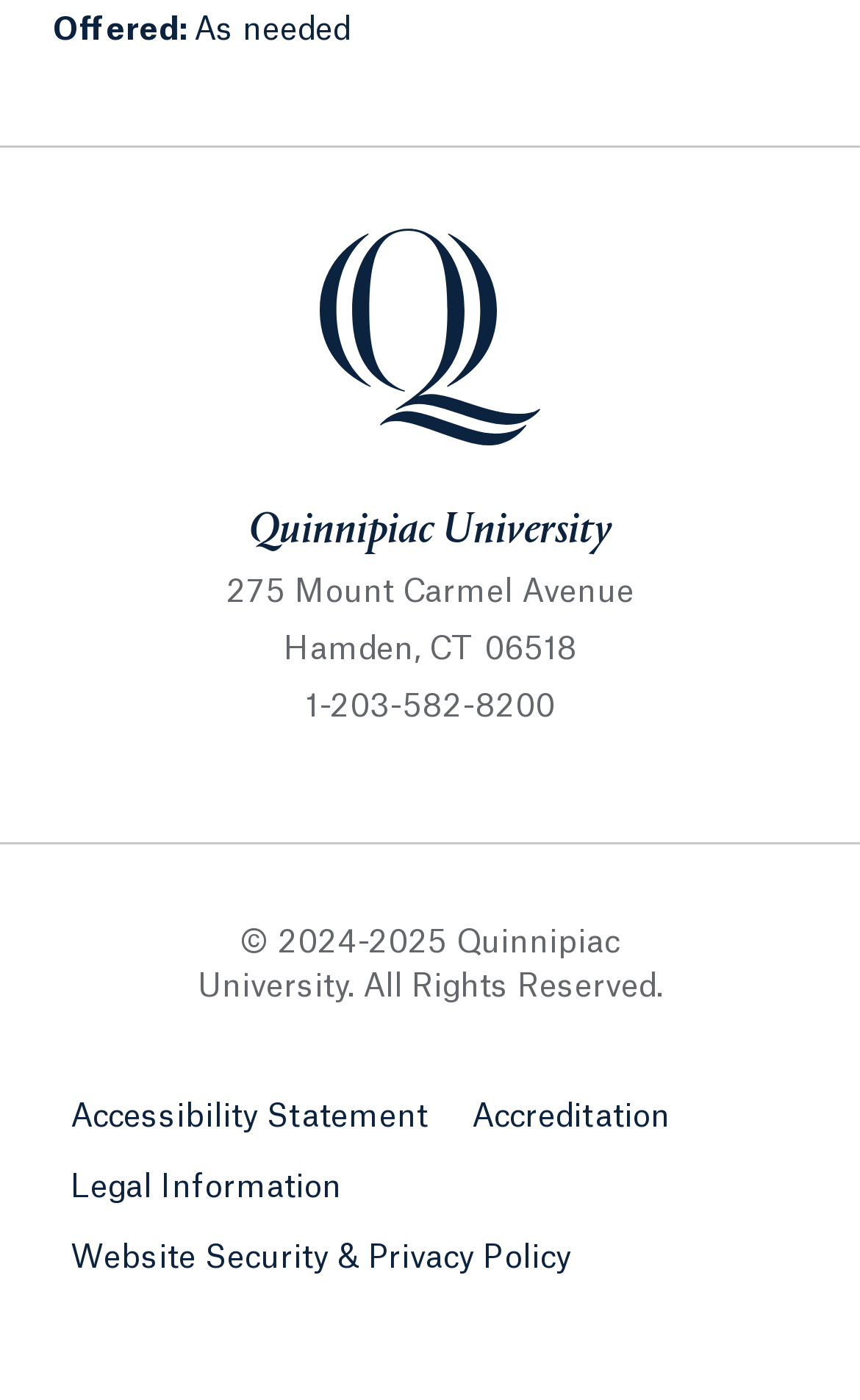Reply to the question with a single word or phrase:
What is the address of Quinnipiac University?

275 Mount Carmel Avenue, Hamden, CT 06518